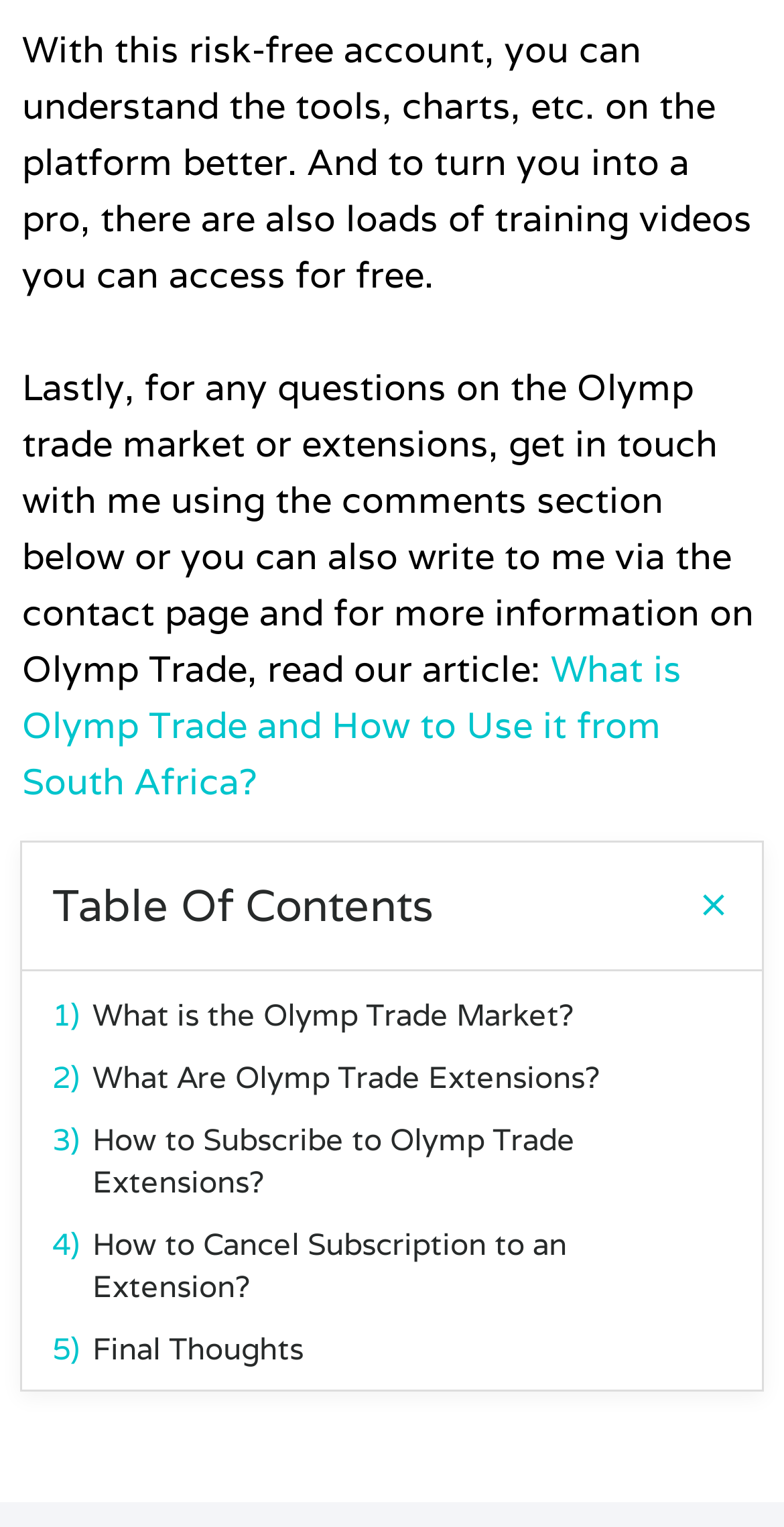Given the element description: "What Are Olymp Trade Extensions?", predict the bounding box coordinates of this UI element. The coordinates must be four float numbers between 0 and 1, given as [left, top, right, bottom].

[0.118, 0.691, 0.764, 0.719]